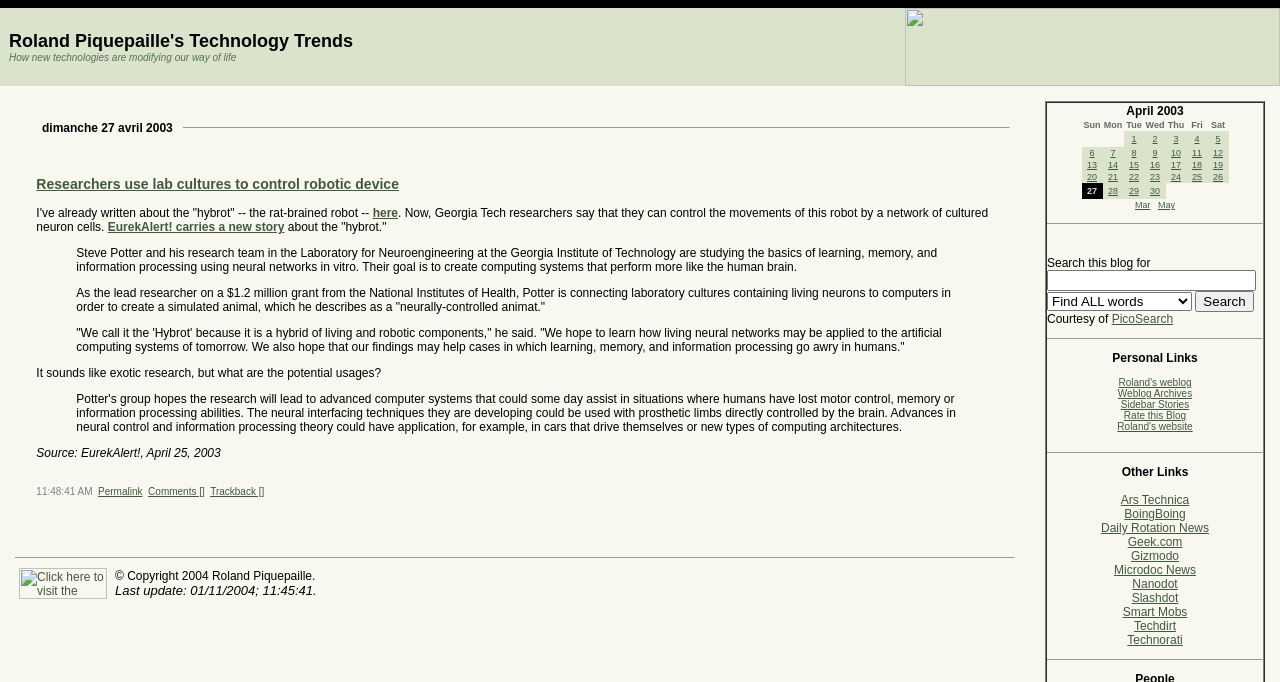Provide a one-word or short-phrase response to the question:
What is the name of the researcher mentioned in the article?

Steve Potter